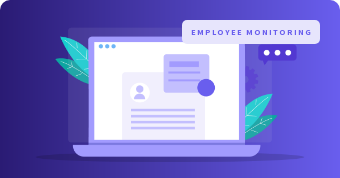Given the content of the image, can you provide a detailed answer to the question?
What is the theme of the software or service illustrated?

The image depicts a laptop with user-centric information, and stylized leaves are added to give an organic touch to the tech-centric theme, indicating a modern approach to workforce management.